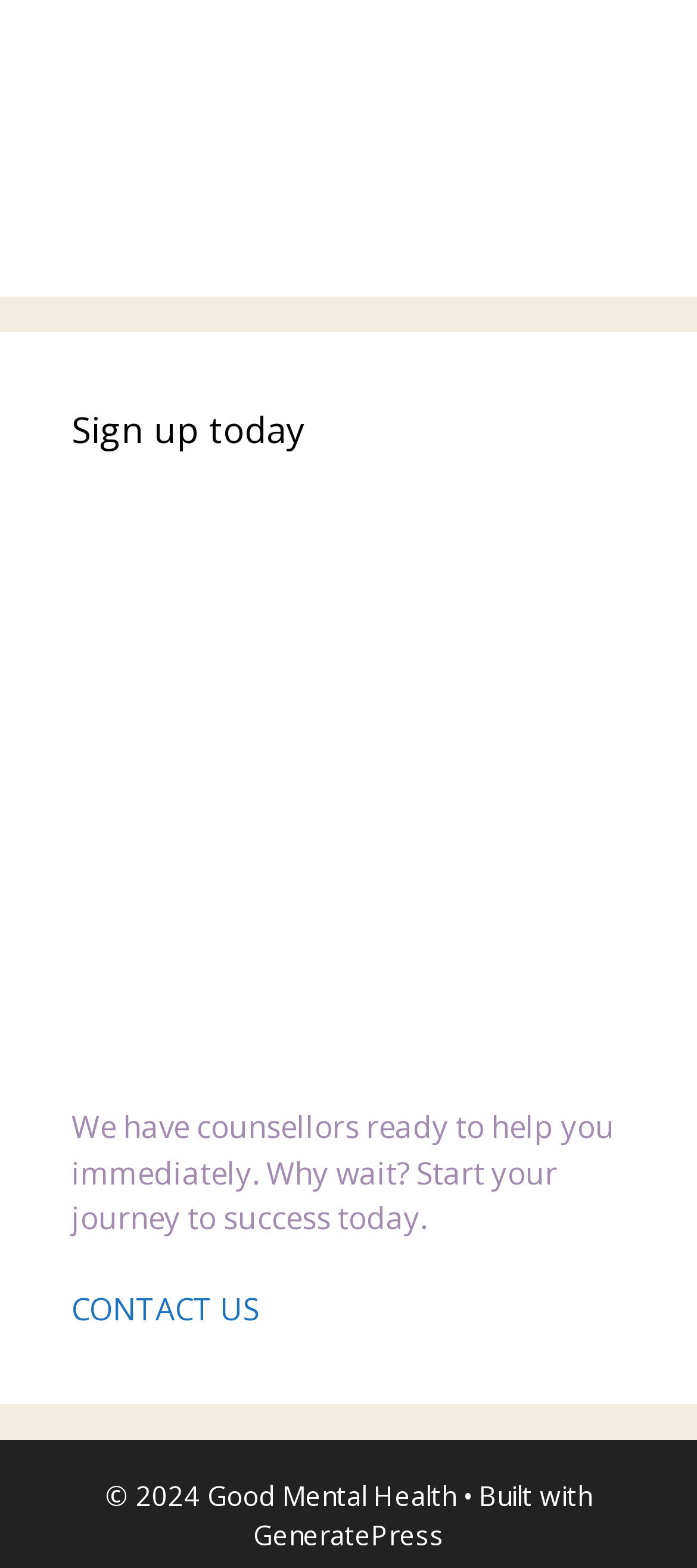Using the element description: "CONTACT US", determine the bounding box coordinates for the specified UI element. The coordinates should be four float numbers between 0 and 1, [left, top, right, bottom].

[0.103, 0.822, 0.372, 0.848]